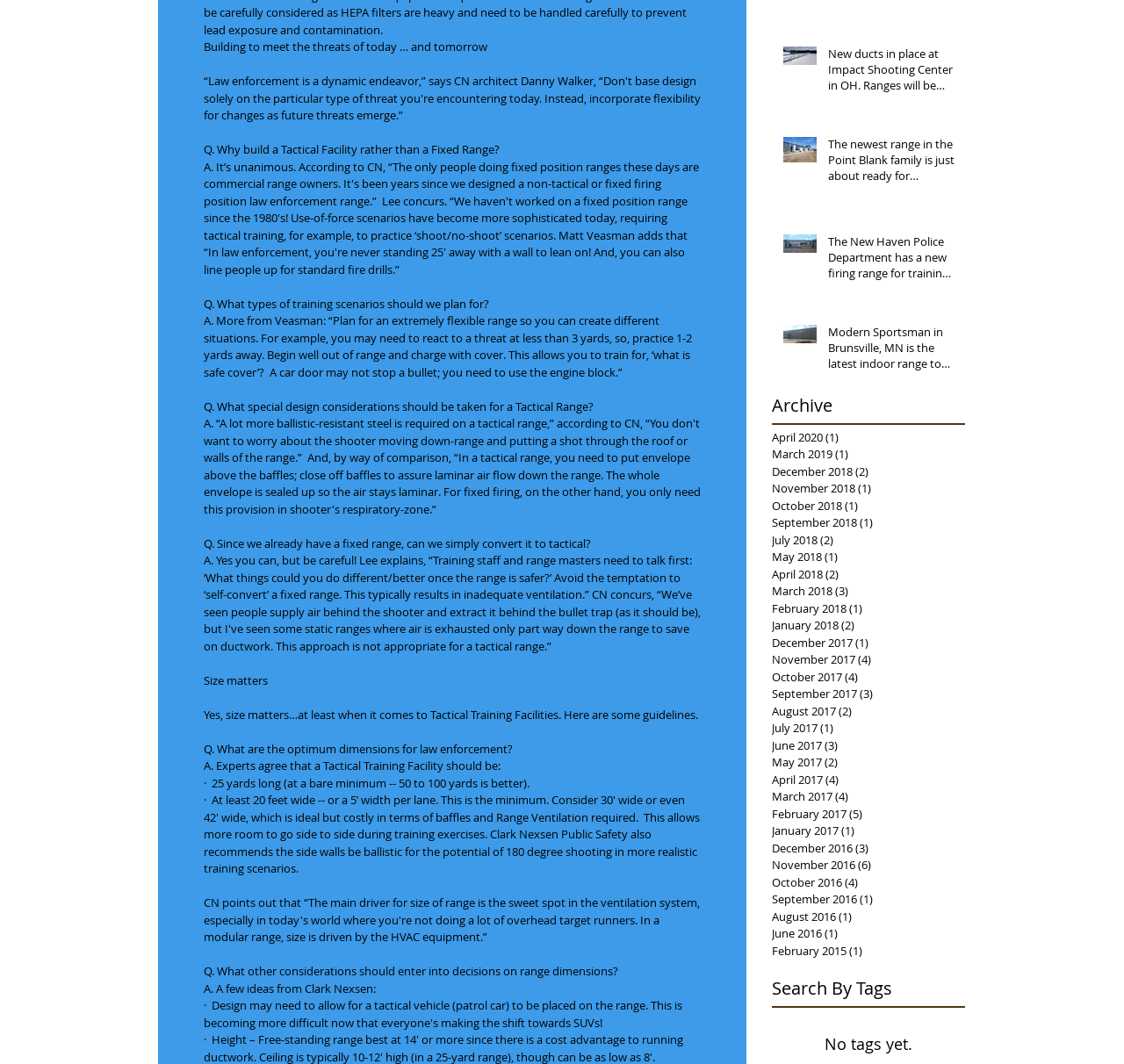What is the minimum recommended length for a Tactical Training Facility?
Provide a one-word or short-phrase answer based on the image.

25 yards